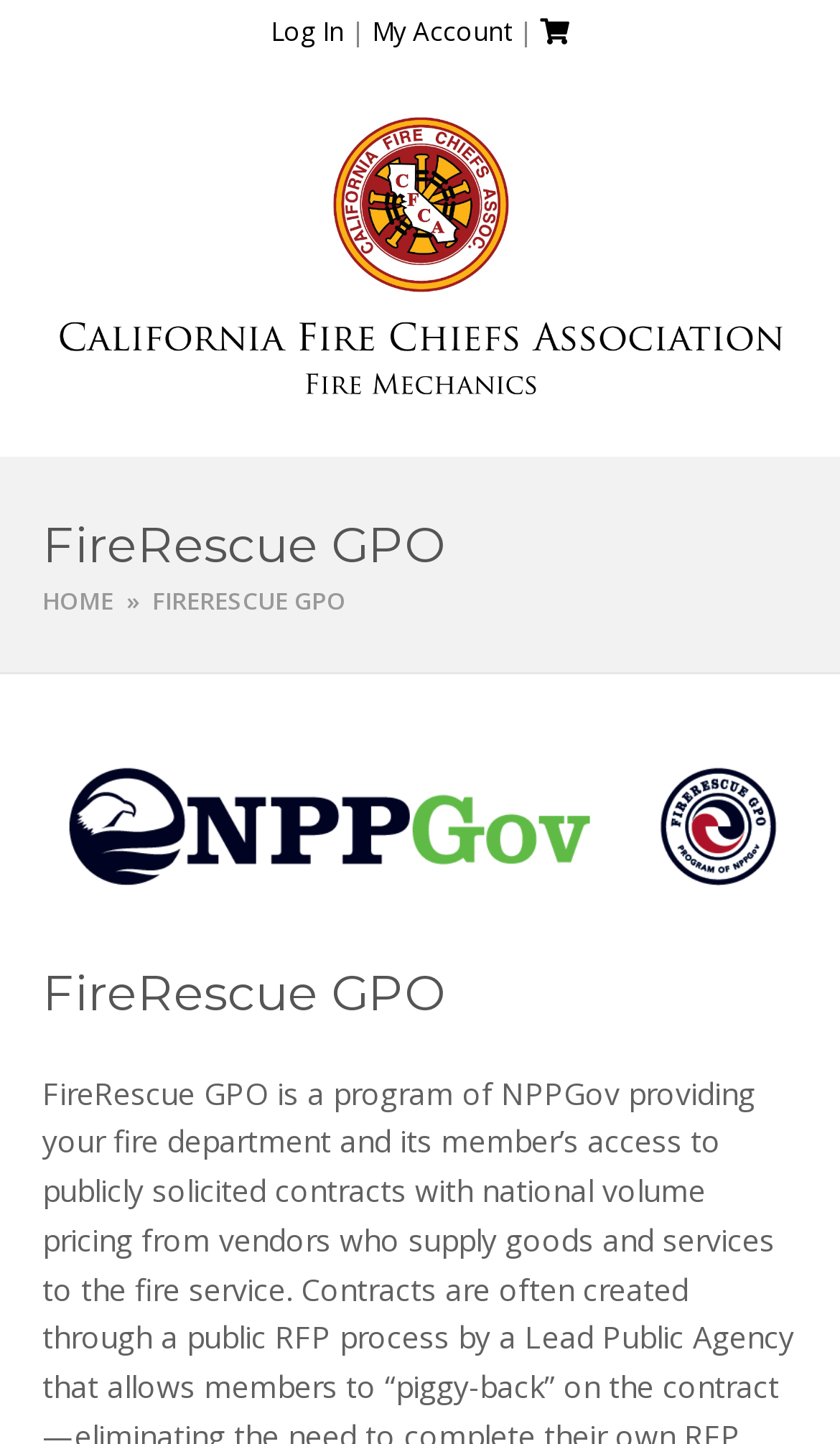How many images are there on the page?
Please give a detailed and thorough answer to the question, covering all relevant points.

I counted the number of image elements on the page which are 'California Fire Chiefs Association - Fire Mechanics' and 'firerescuegpo'. Therefore, there are 2 images on the page.